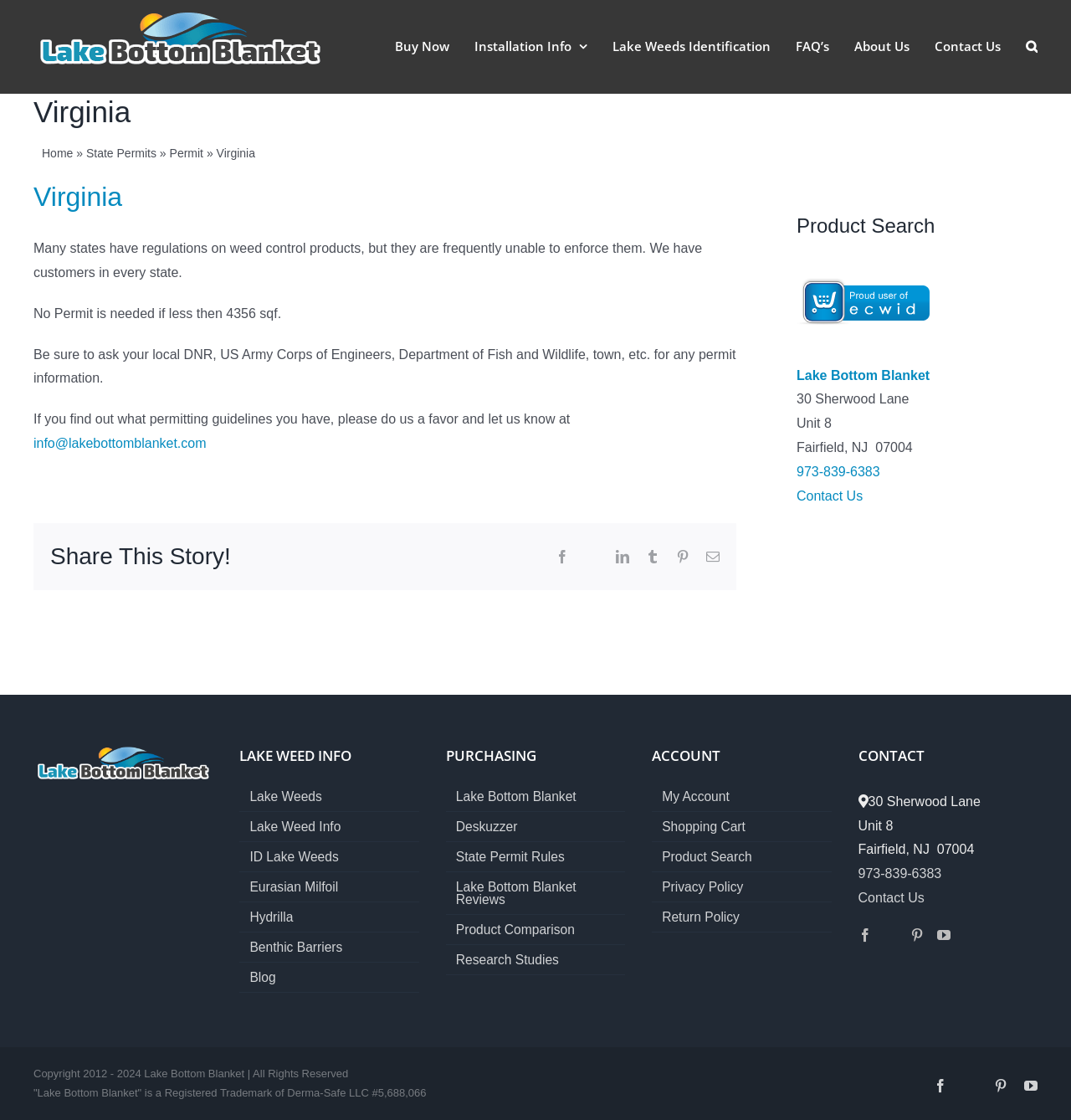Please give a short response to the question using one word or a phrase:
How can I contact the company?

Phone or email